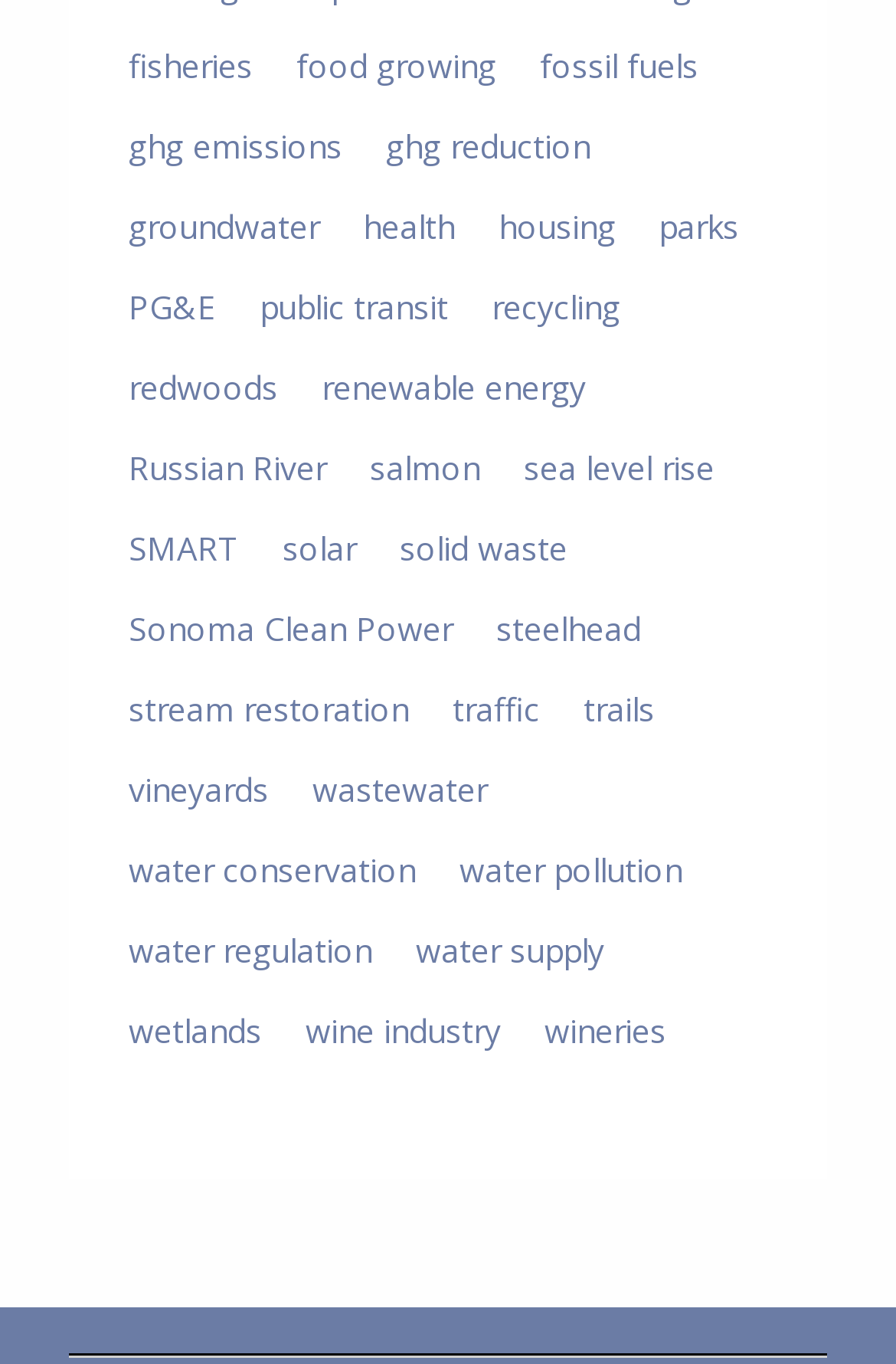What is the topic of the link at the top left corner?
Please provide a comprehensive and detailed answer to the question.

I looked at the bounding box coordinates of the link elements and found that the link at the top left corner has the text 'fisheries'.